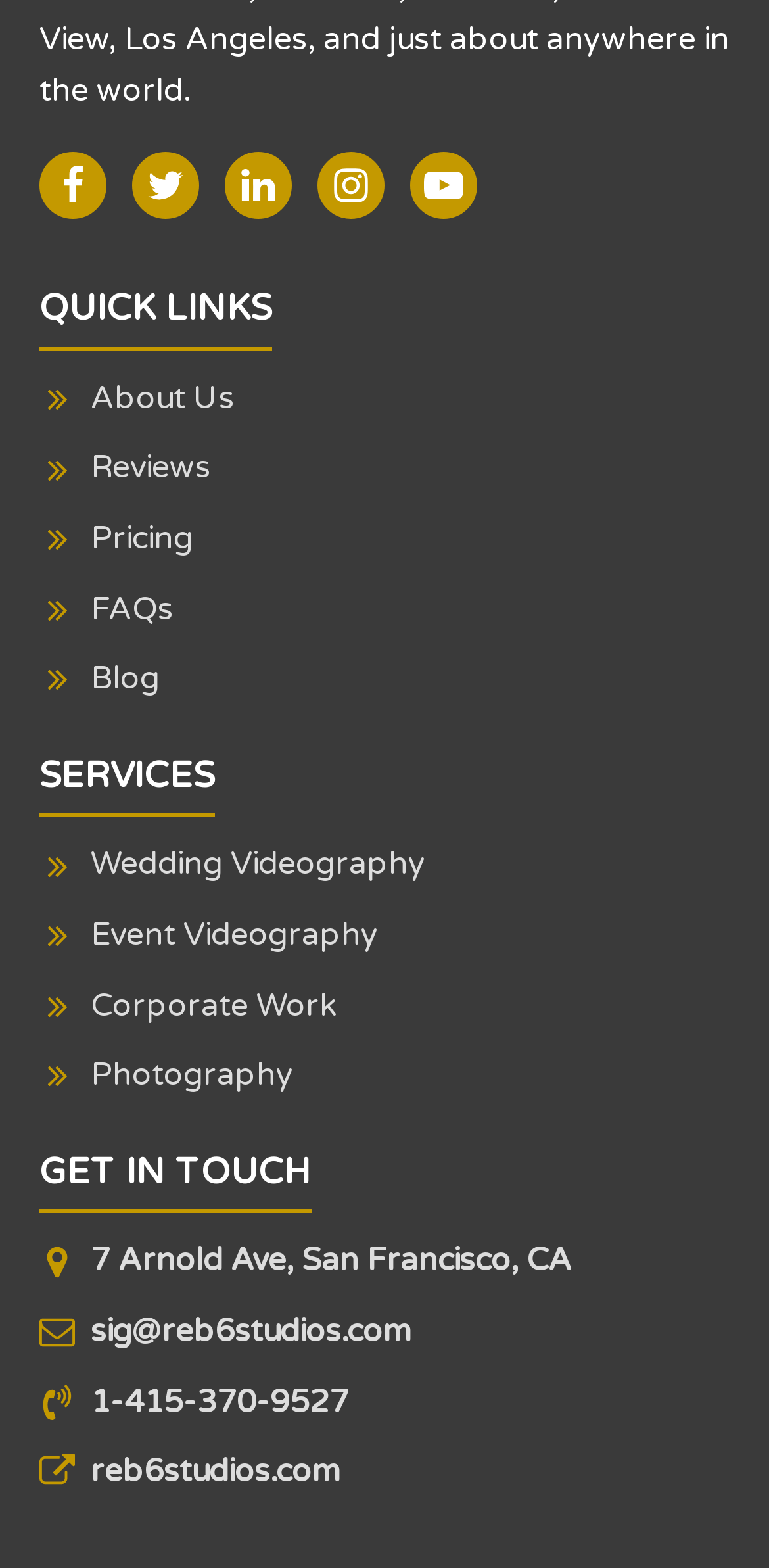Locate the bounding box coordinates of the area where you should click to accomplish the instruction: "Visit the website".

[0.051, 0.923, 0.441, 0.956]